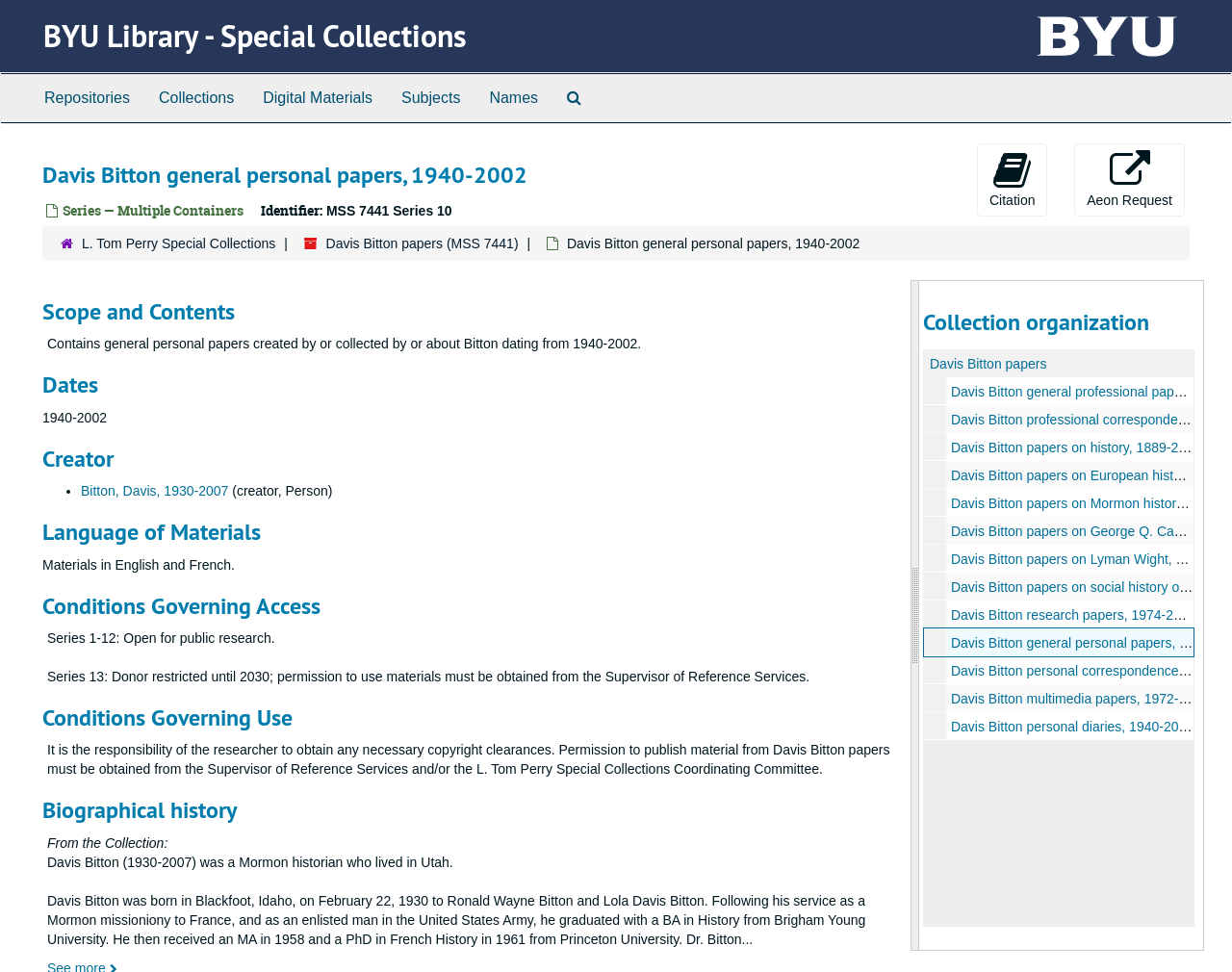Identify the bounding box coordinates for the element you need to click to achieve the following task: "Click on the 'Citation' button". Provide the bounding box coordinates as four float numbers between 0 and 1, in the form [left, top, right, bottom].

[0.793, 0.148, 0.85, 0.223]